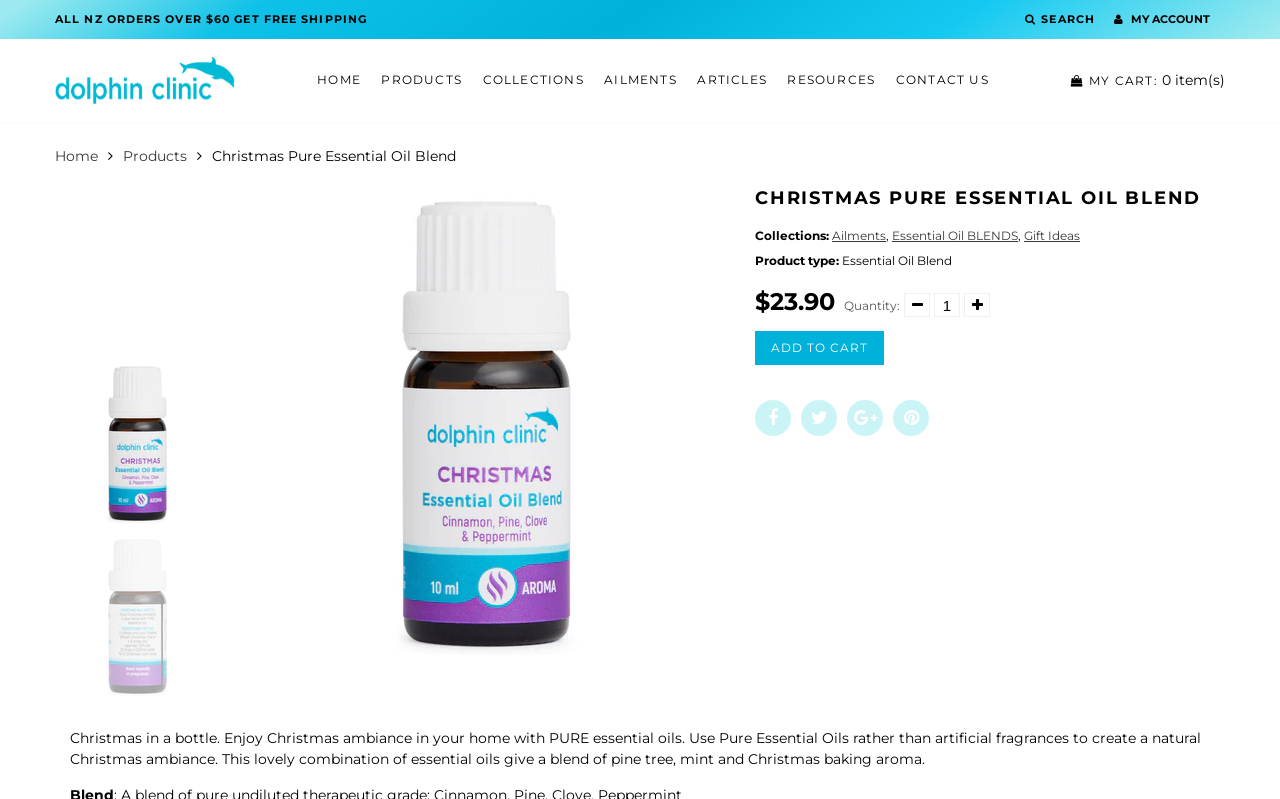Determine the bounding box coordinates of the element that should be clicked to execute the following command: "Change quantity".

[0.73, 0.367, 0.75, 0.397]